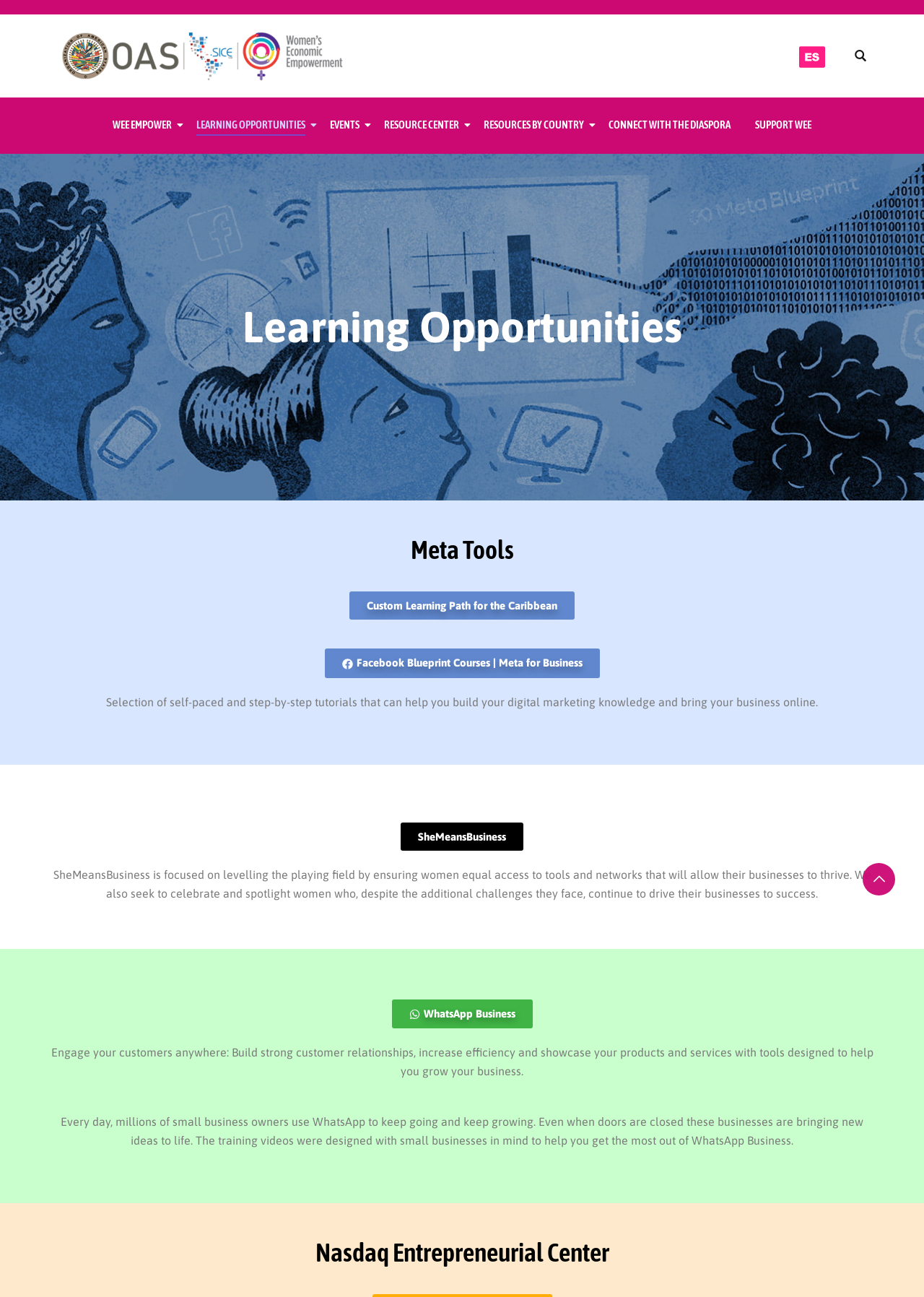Describe all the key features of the webpage in detail.

The webpage is titled "Learning Opportunities – OAS WEE" and features a prominent link with the same text at the top left corner, accompanied by an image. On the top right corner, there is a search bar with a magnifying glass icon. 

Below the title, there are six main navigation links: "WEE EMPOWER", "LEARNING OPPORTUNITIES", "EVENTS", "RESOURCE CENTER", "RESOURCES BY COUNTRY", and "CONNECT WITH THE DIASPORA", which are evenly spaced and span across the top section of the page. 

Further down, there is a large heading "Learning Opportunities" that takes up most of the width of the page. Below this heading, there are two more headings: "Meta Tools" and "Nasdaq Entrepreneurial Center", which are positioned at the top and bottom of the middle section, respectively.

In the middle section, there are three links: "Custom Learning Path for the Caribbean", "Facebook Blueprint Courses | Meta for Business", and "SheMeansBusiness", which are accompanied by descriptive texts that provide more information about each resource. 

Additionally, there are two more links: "WhatsApp Business" and an unnamed link with a magnifying glass icon, which are positioned at the bottom of the page. The webpage also features several blocks of static text that provide detailed descriptions of the resources and services offered.